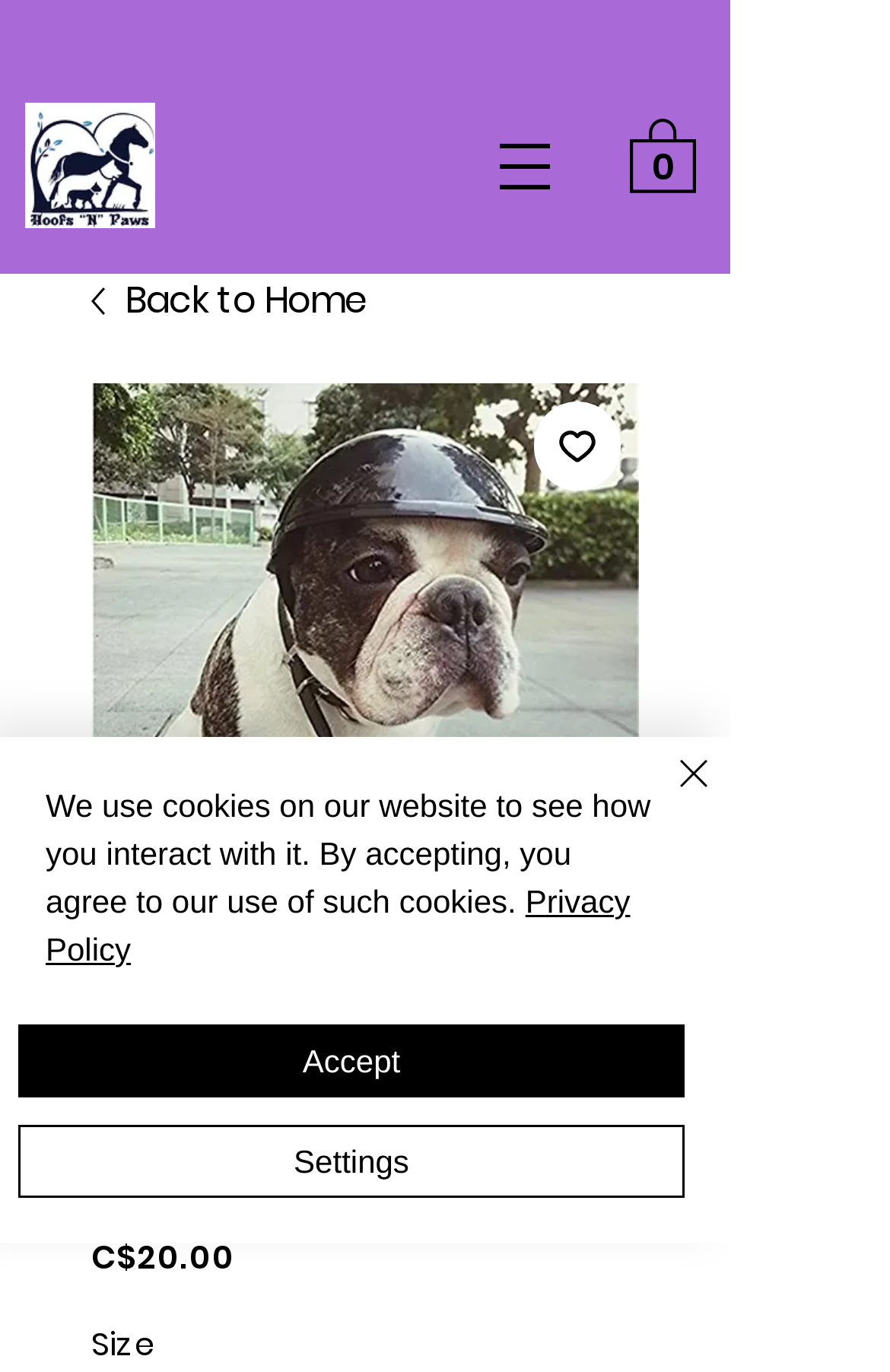Answer the question below in one word or phrase:
What is the price of the Black Hard Hat Dog Helmet?

C$20.00